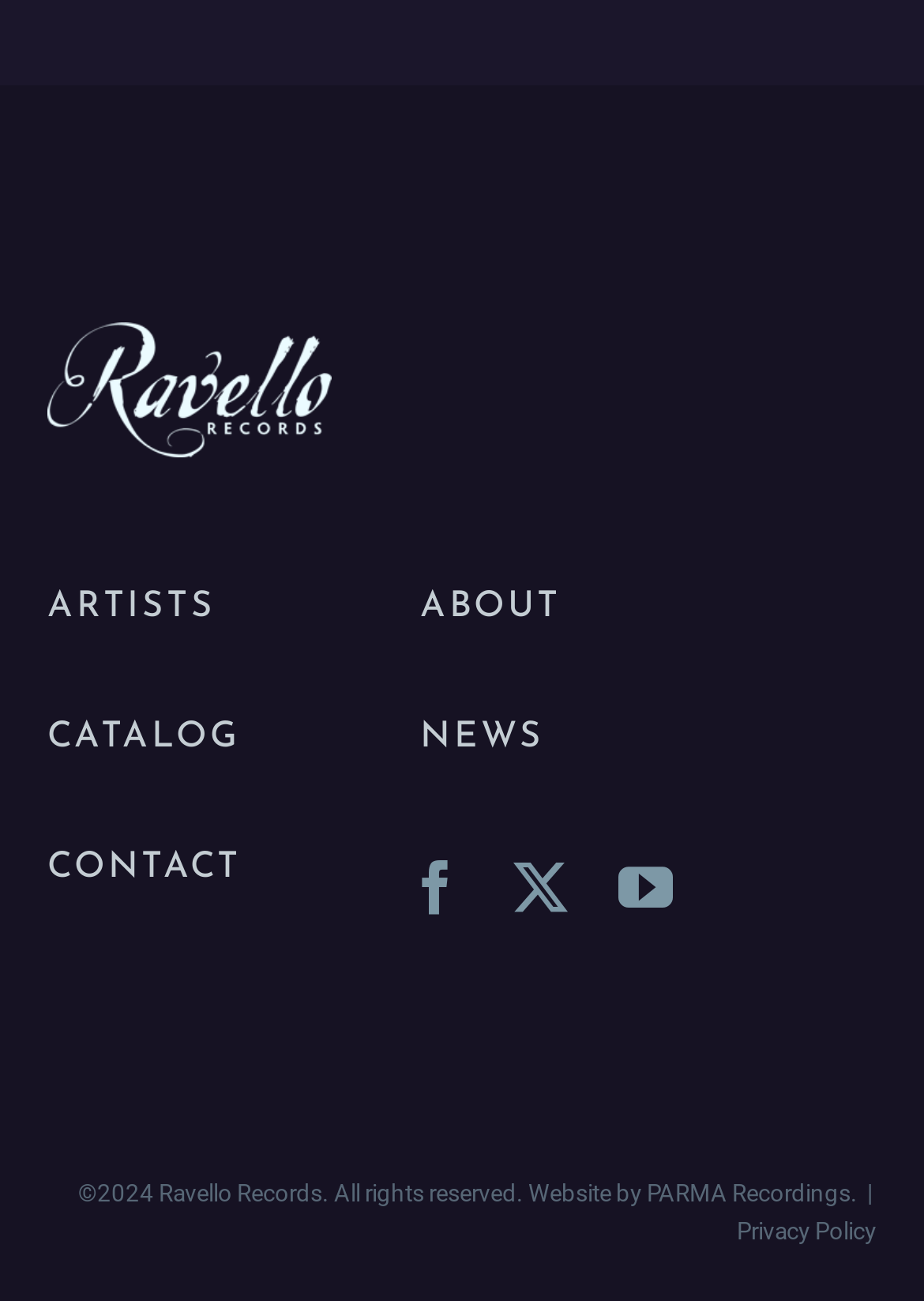Provide the bounding box coordinates of the area you need to click to execute the following instruction: "go to artists page".

[0.051, 0.443, 0.233, 0.485]